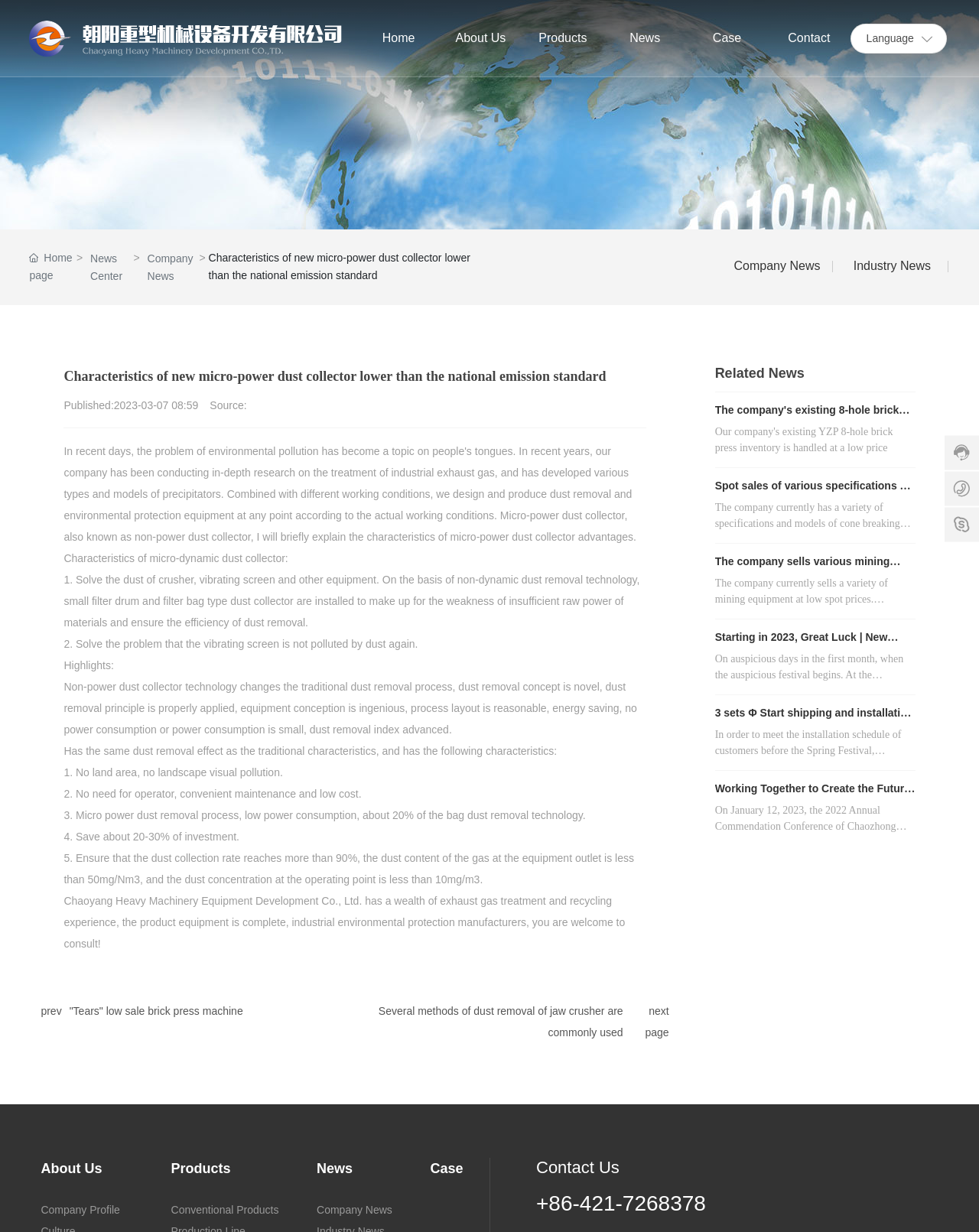Kindly determine the bounding box coordinates for the area that needs to be clicked to execute this instruction: "View the 'Company News'".

[0.15, 0.203, 0.198, 0.232]